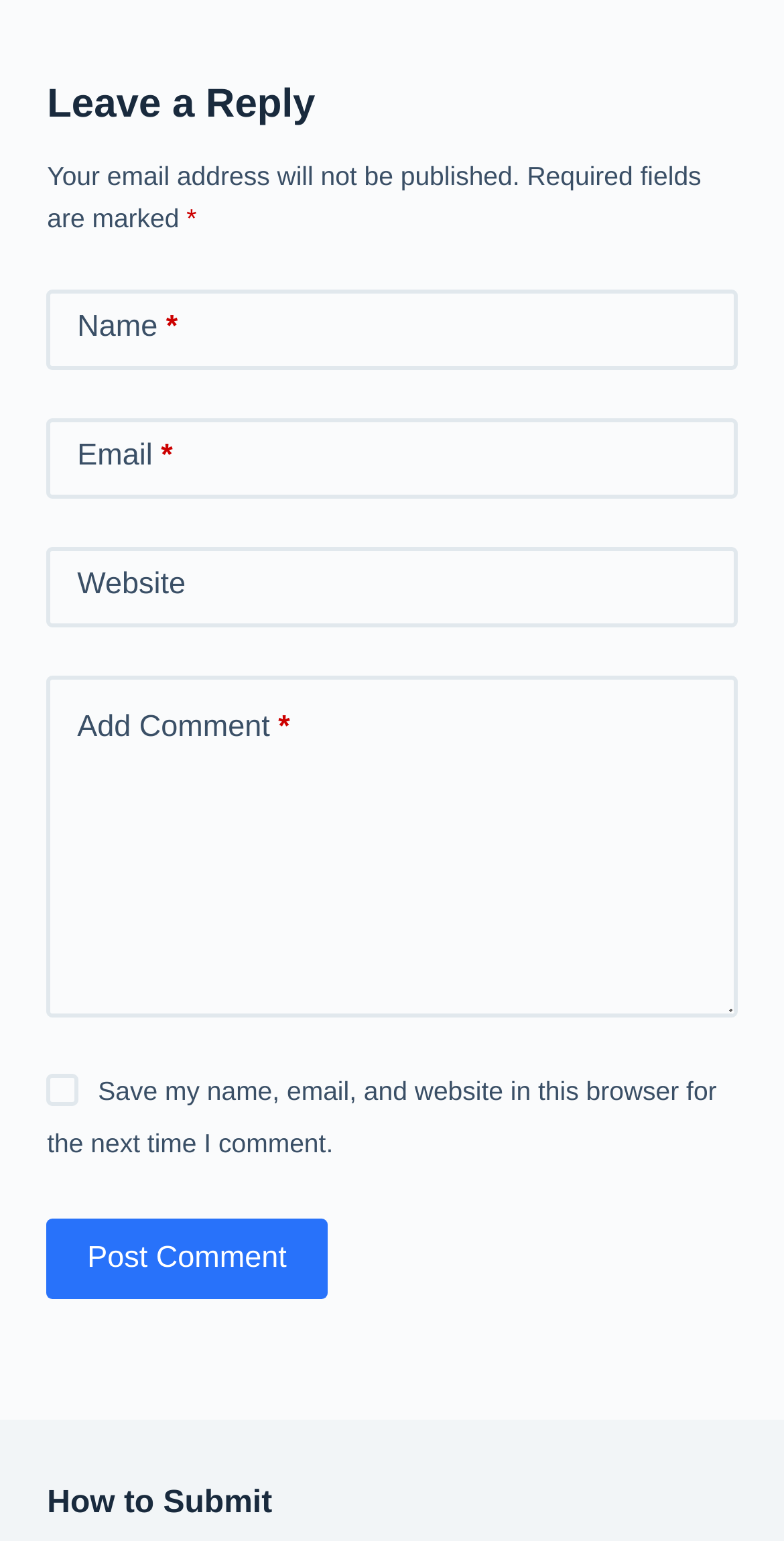Find the bounding box coordinates for the element described here: "parent_node: Email name="email"".

[0.06, 0.271, 0.94, 0.323]